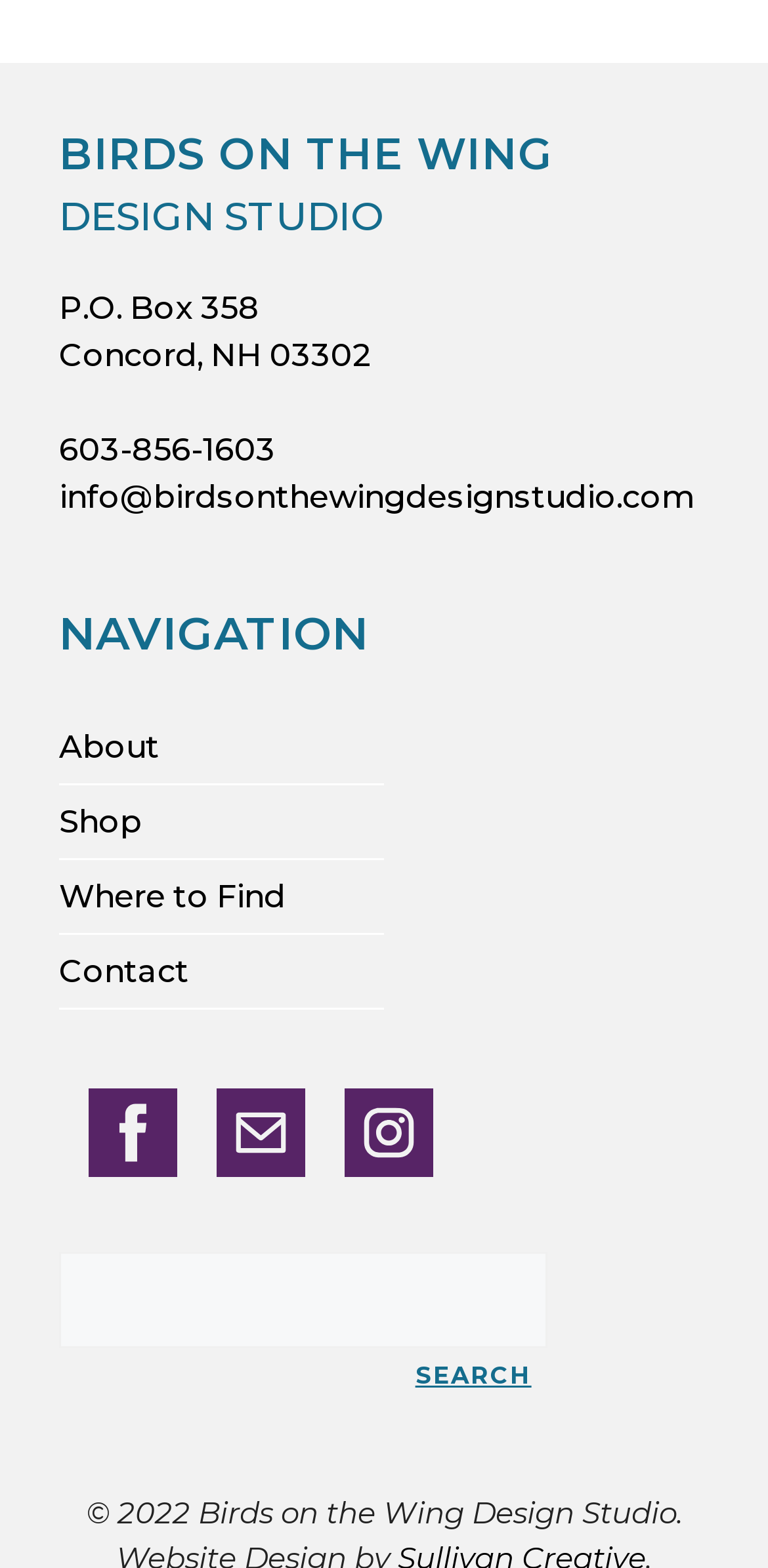Find the bounding box coordinates for the element that must be clicked to complete the instruction: "Search for something". The coordinates should be four float numbers between 0 and 1, indicated as [left, top, right, bottom].

[0.077, 0.798, 0.712, 0.86]